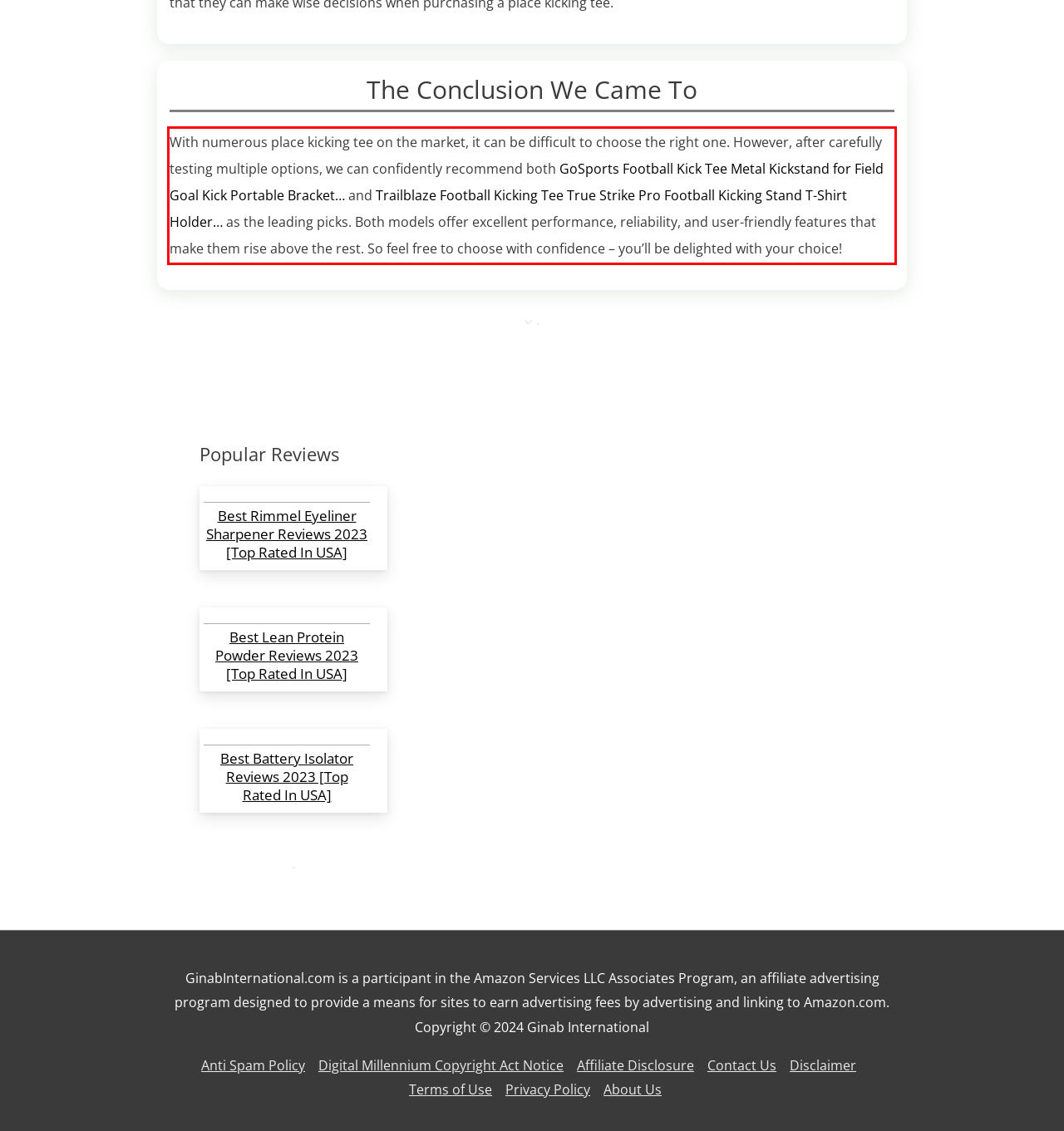Using the provided screenshot, read and generate the text content within the red-bordered area.

With numerous place kicking tee on the market, it can be difficult to choose the right one. However, after carefully testing multiple options, we can confidently recommend both GoSports Football Kick Tee Metal Kickstand for Field Goal Kick Portable Bracket… and Trailblaze Football Kicking Tee True Strike Pro Football Kicking Stand T-Shirt Holder… as the leading picks. Both models offer excellent performance, reliability, and user-friendly features that make them rise above the rest. So feel free to choose with confidence – you’ll be delighted with your choice!